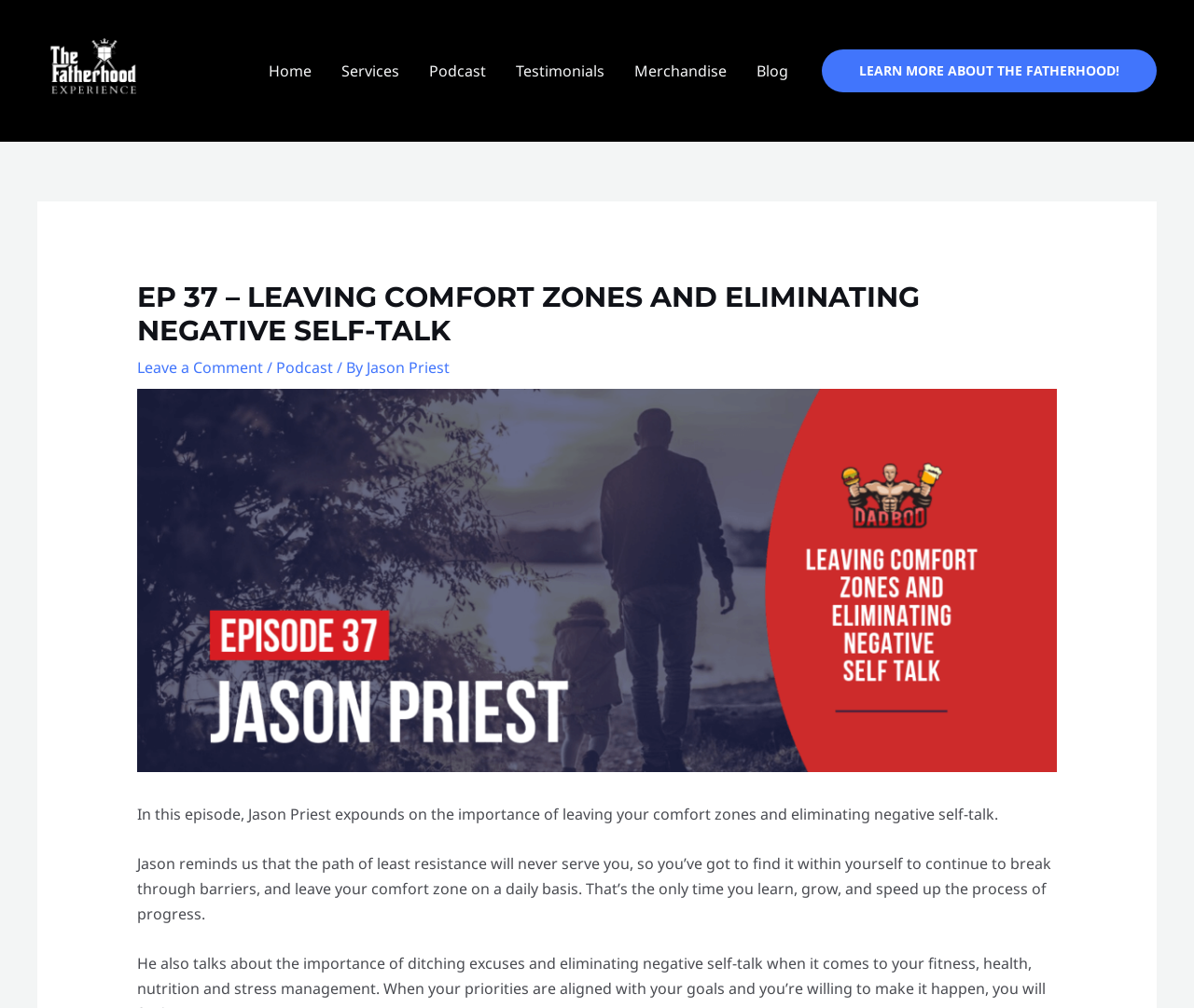Given the element description alt="The Fatherhood Experience", identify the bounding box coordinates for the UI element on the webpage screenshot. The format should be (top-left x, top-left y, bottom-right x, bottom-right y), with values between 0 and 1.

[0.031, 0.059, 0.125, 0.079]